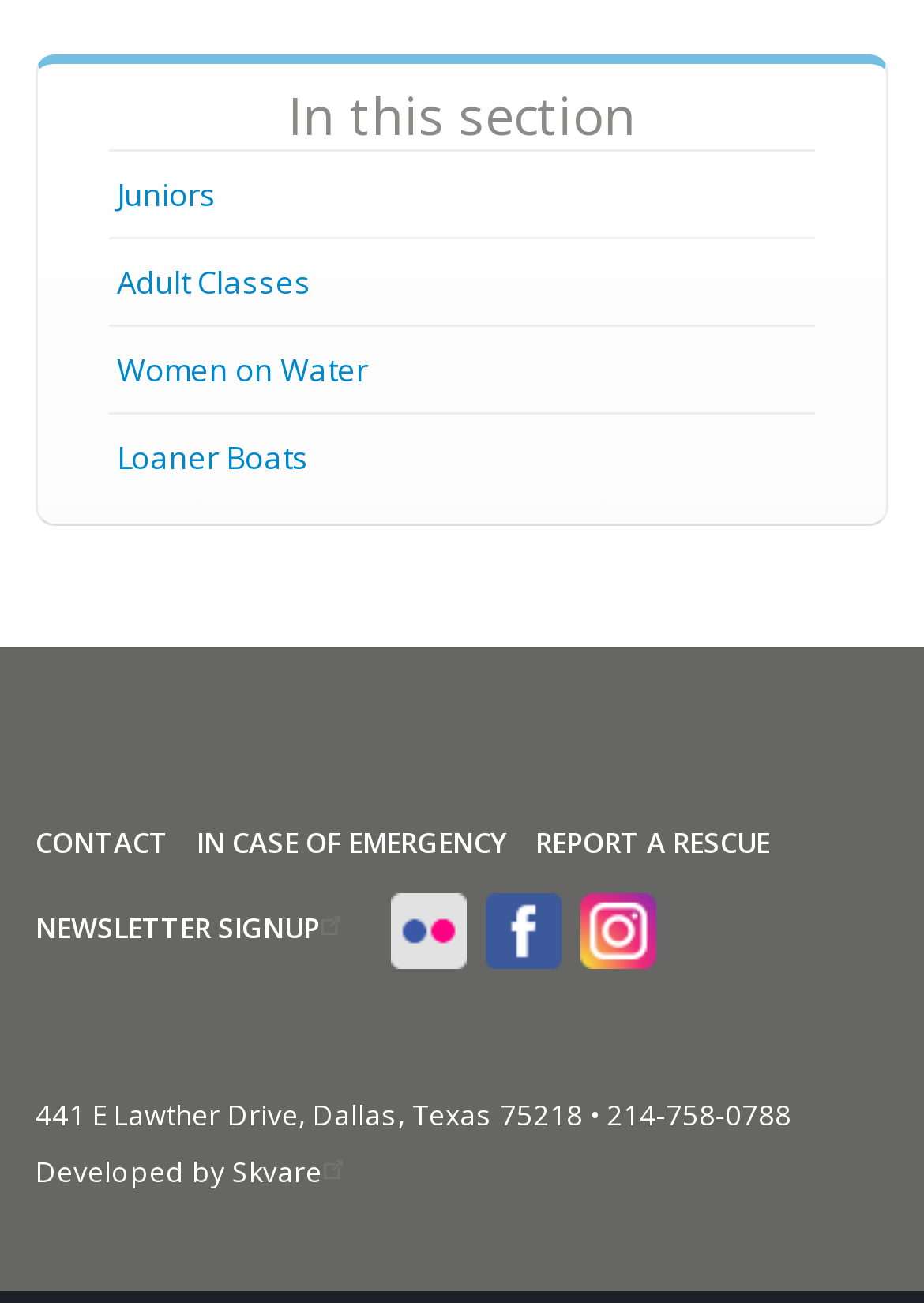How many social media links are there in the footer?
Use the image to answer the question with a single word or phrase.

3